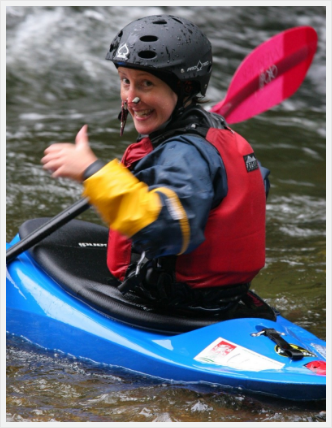What color is the paddle?
Using the image as a reference, give a one-word or short phrase answer.

Vibrant pink